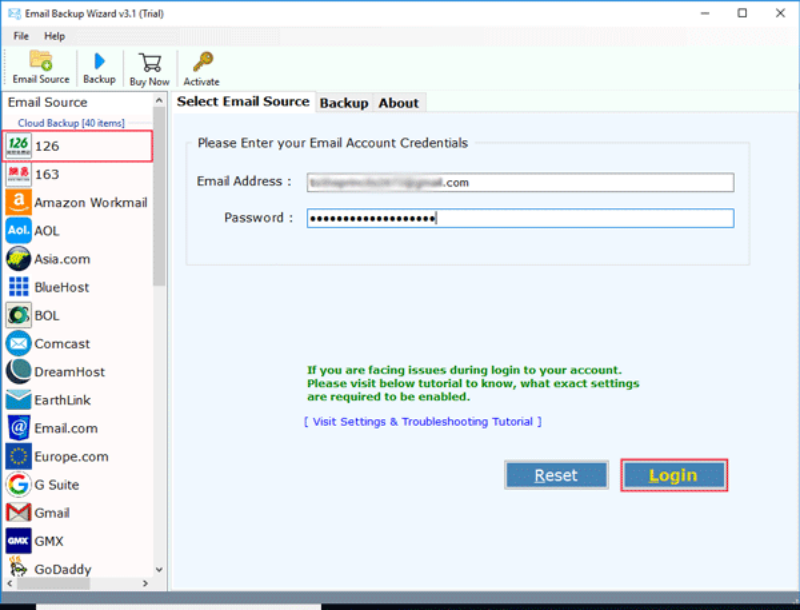What is the email service being backed up?
Using the image as a reference, give an elaborate response to the question.

The email service being backed up is '126', as it is highlighted in the navigation pane listing email sources on the left side of the interface.